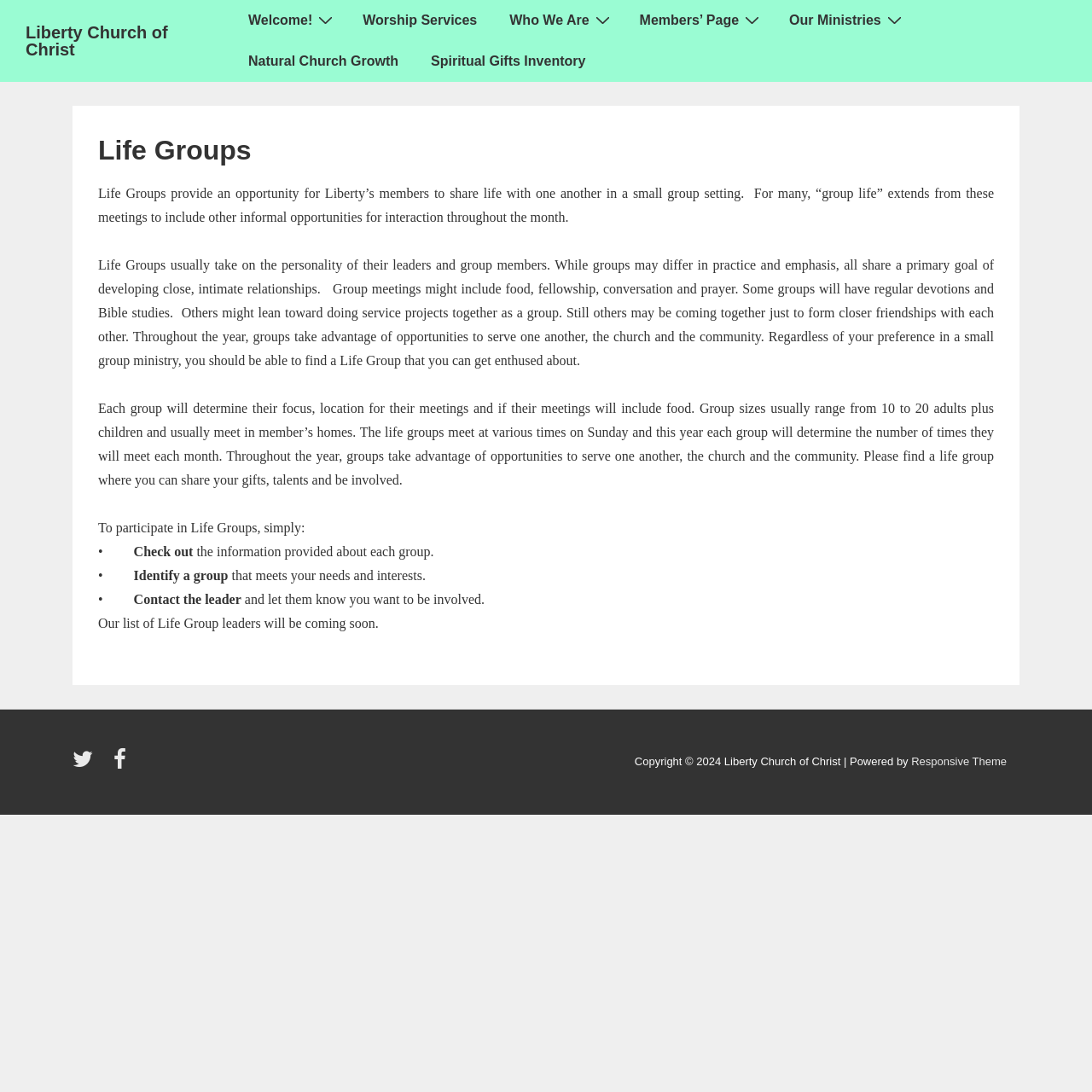What is the copyright year of the webpage?
Kindly give a detailed and elaborate answer to the question.

I found the answer by looking at the bottom of the webpage, where it says 'Copyright © 2024'. This suggests that the webpage's content is copyrighted as of 2024.